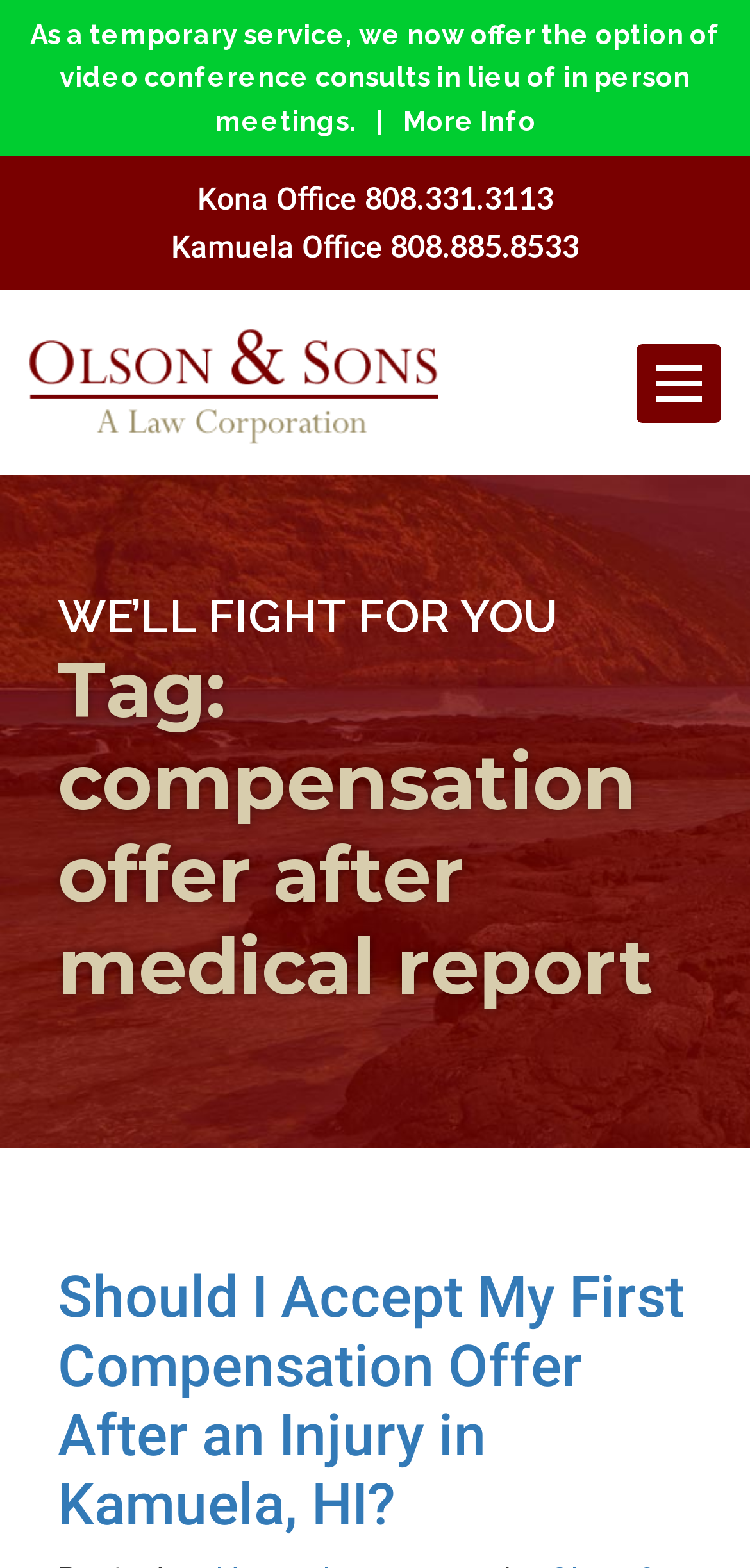Identify the bounding box for the UI element specified in this description: "More Info". The coordinates must be four float numbers between 0 and 1, formatted as [left, top, right, bottom].

[0.537, 0.067, 0.714, 0.087]